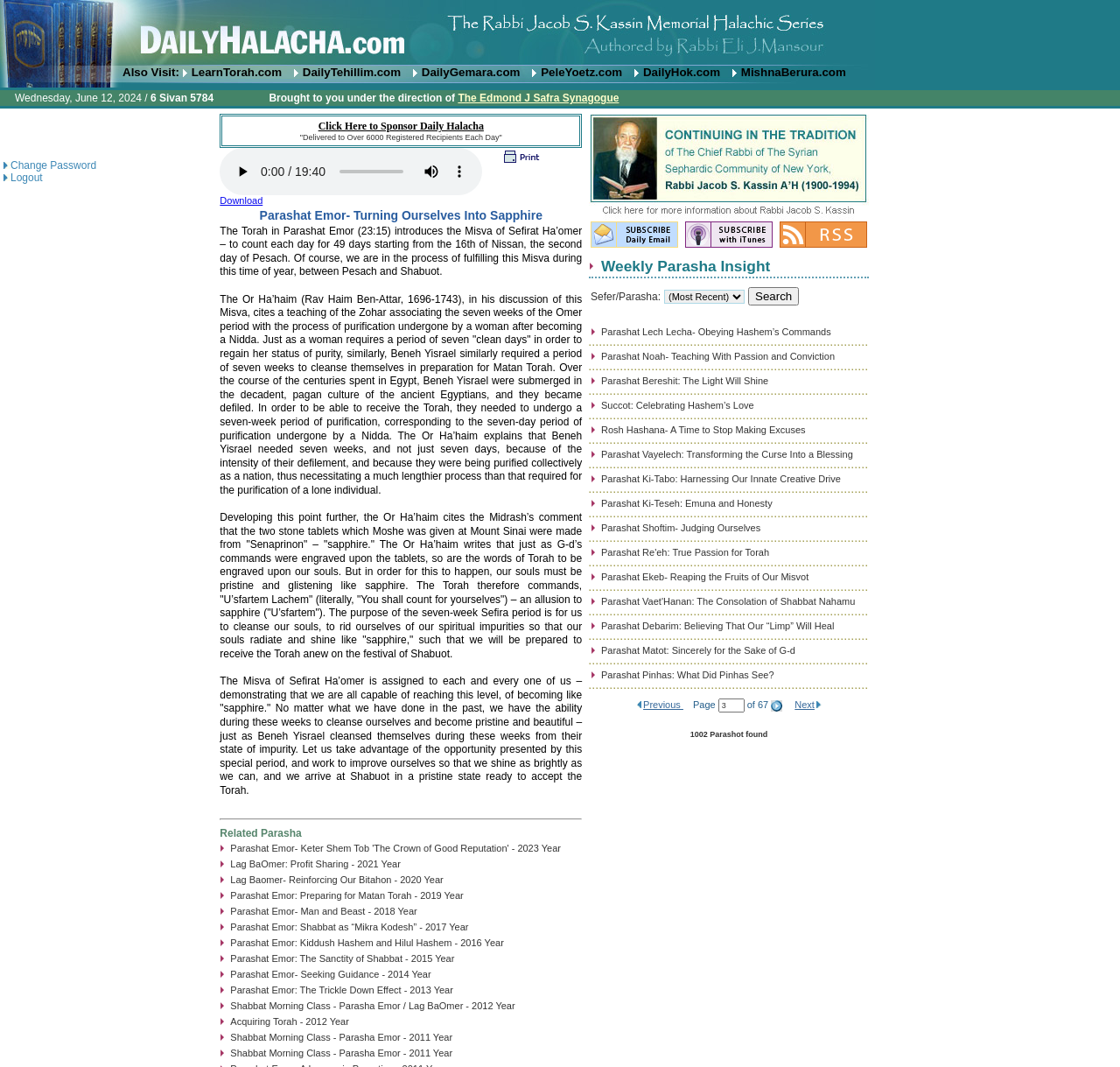Please provide the bounding box coordinates for the element that needs to be clicked to perform the following instruction: "Download the file". The coordinates should be given as four float numbers between 0 and 1, i.e., [left, top, right, bottom].

[0.196, 0.183, 0.235, 0.193]